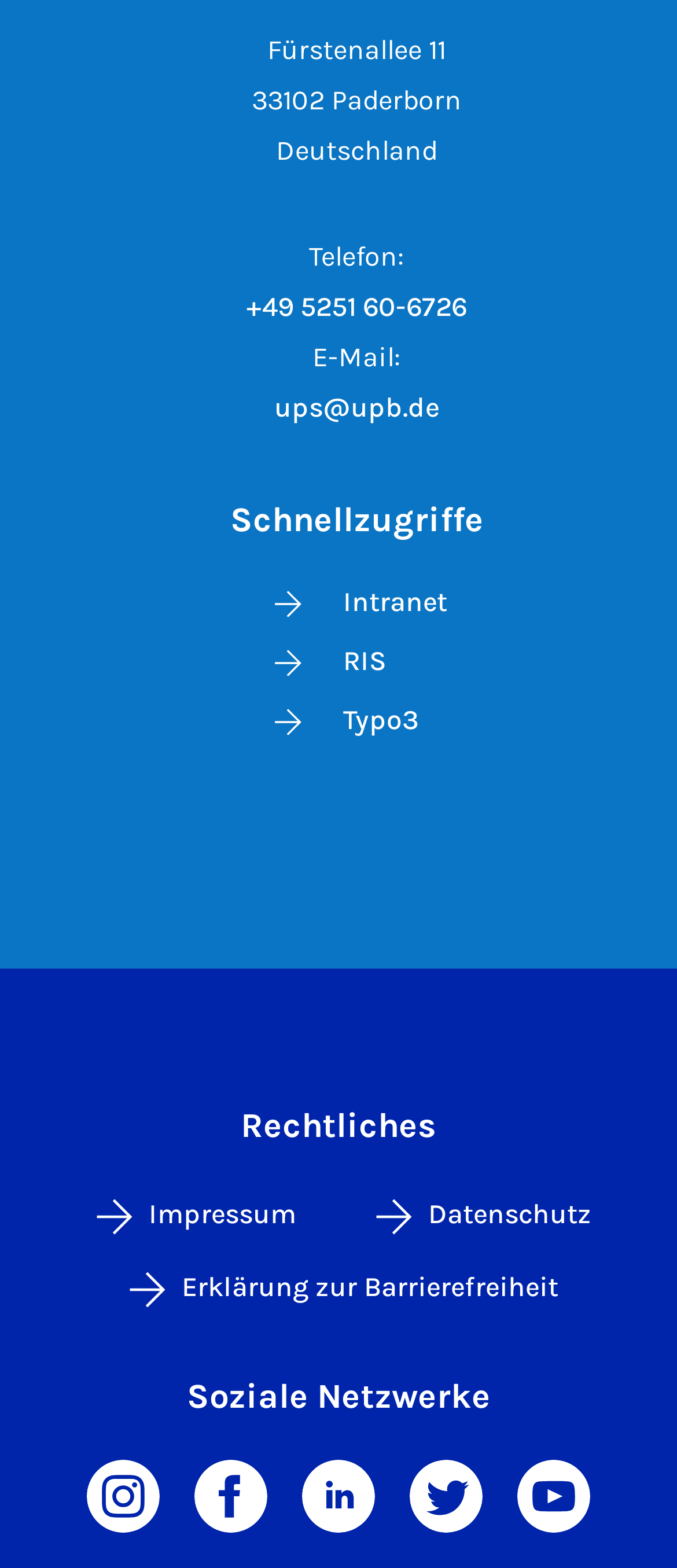What is the address of the institution?
Please use the image to deliver a detailed and complete answer.

I found the address by looking at the static text elements at the top of the page, which provide the street address, postal code, city, and country.